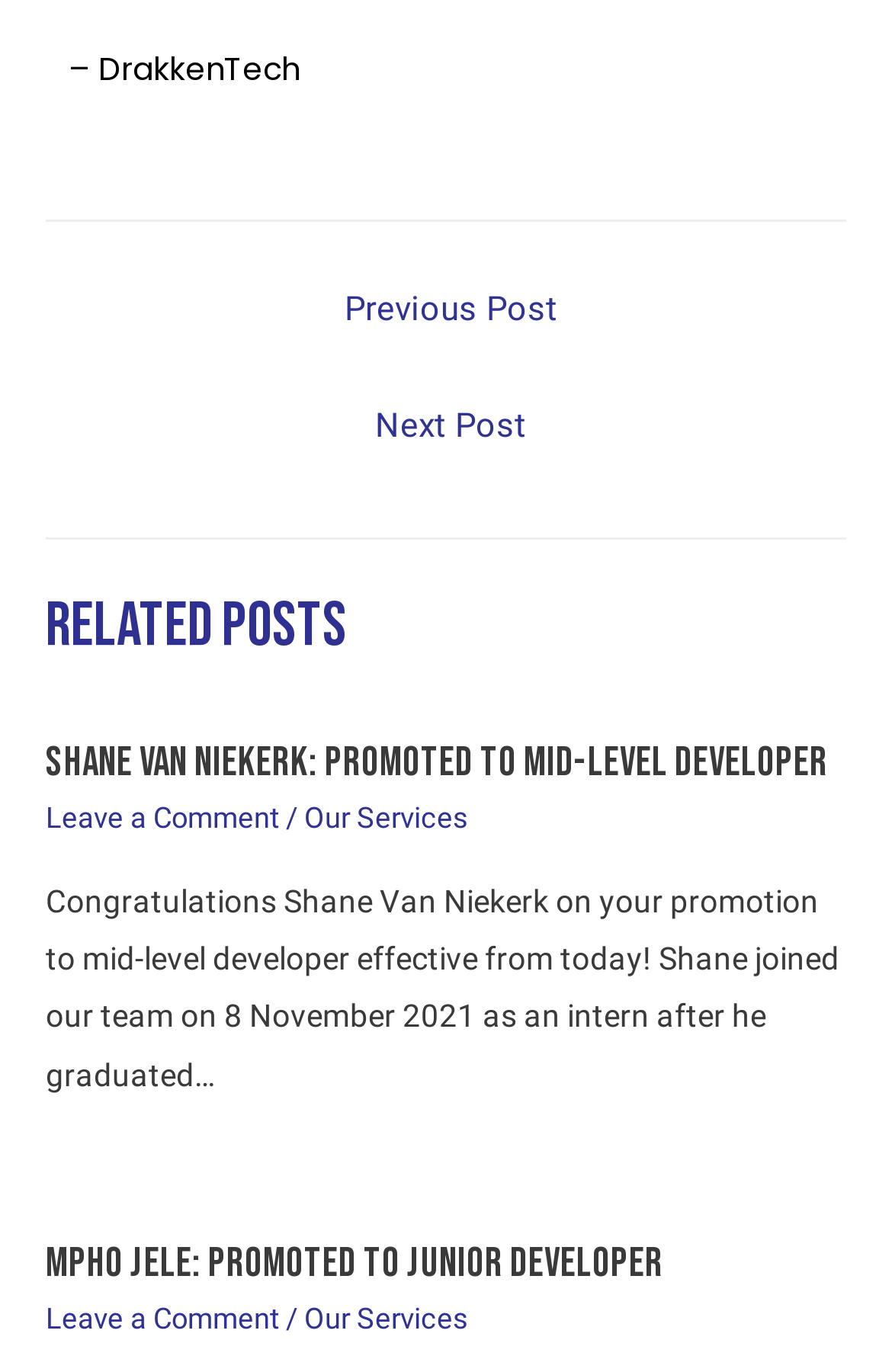Determine the bounding box coordinates of the target area to click to execute the following instruction: "Click on the 'Grounding' link."

None